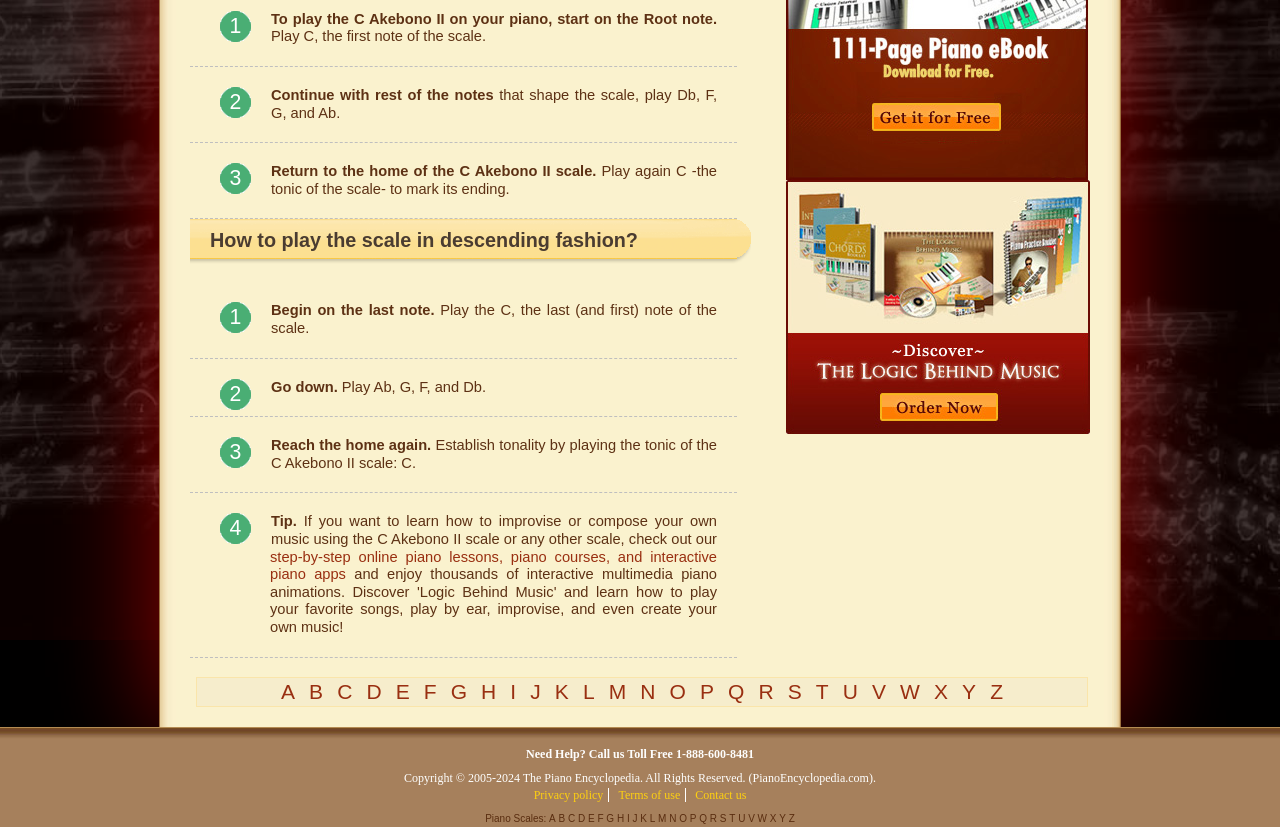From the screenshot, find the bounding box of the UI element matching this description: "Terms of use". Supply the bounding box coordinates in the form [left, top, right, bottom], each a float between 0 and 1.

[0.483, 0.953, 0.531, 0.97]